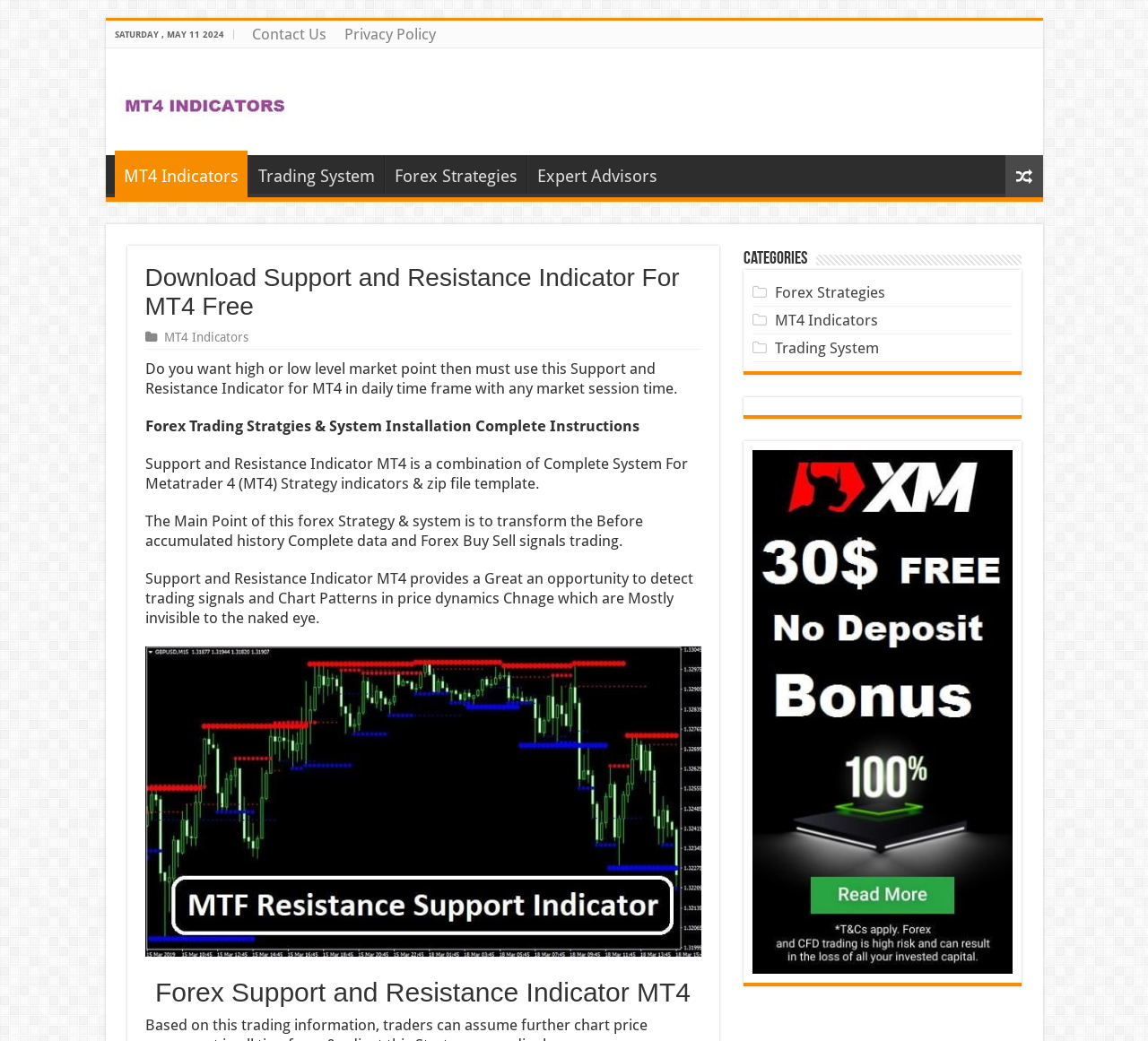Please pinpoint the bounding box coordinates for the region I should click to adhere to this instruction: "View Forex MT4 Indicators".

[0.104, 0.077, 0.252, 0.119]